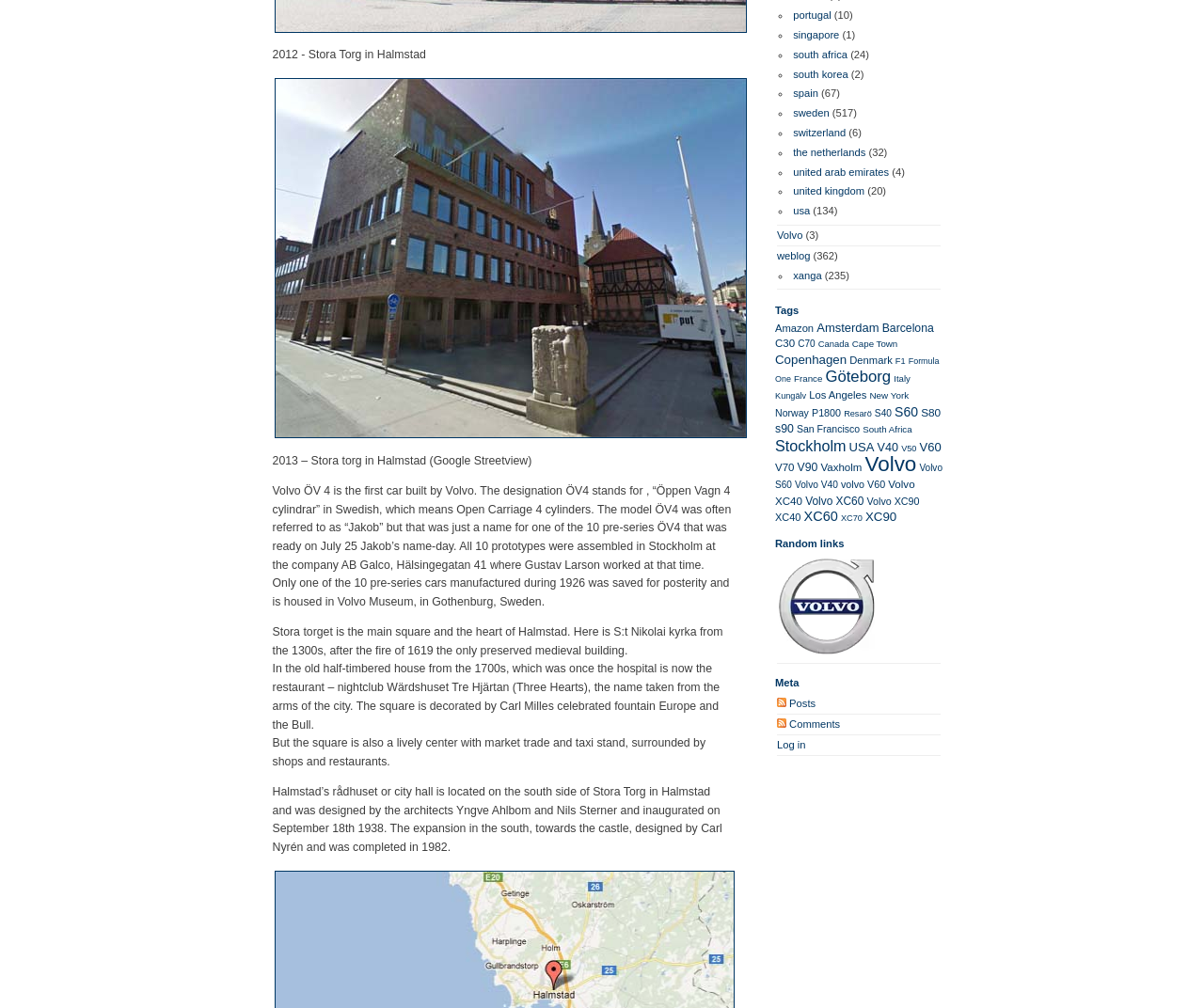Please determine the bounding box coordinates of the section I need to click to accomplish this instruction: "view information about Volvo".

[0.645, 0.228, 0.667, 0.239]